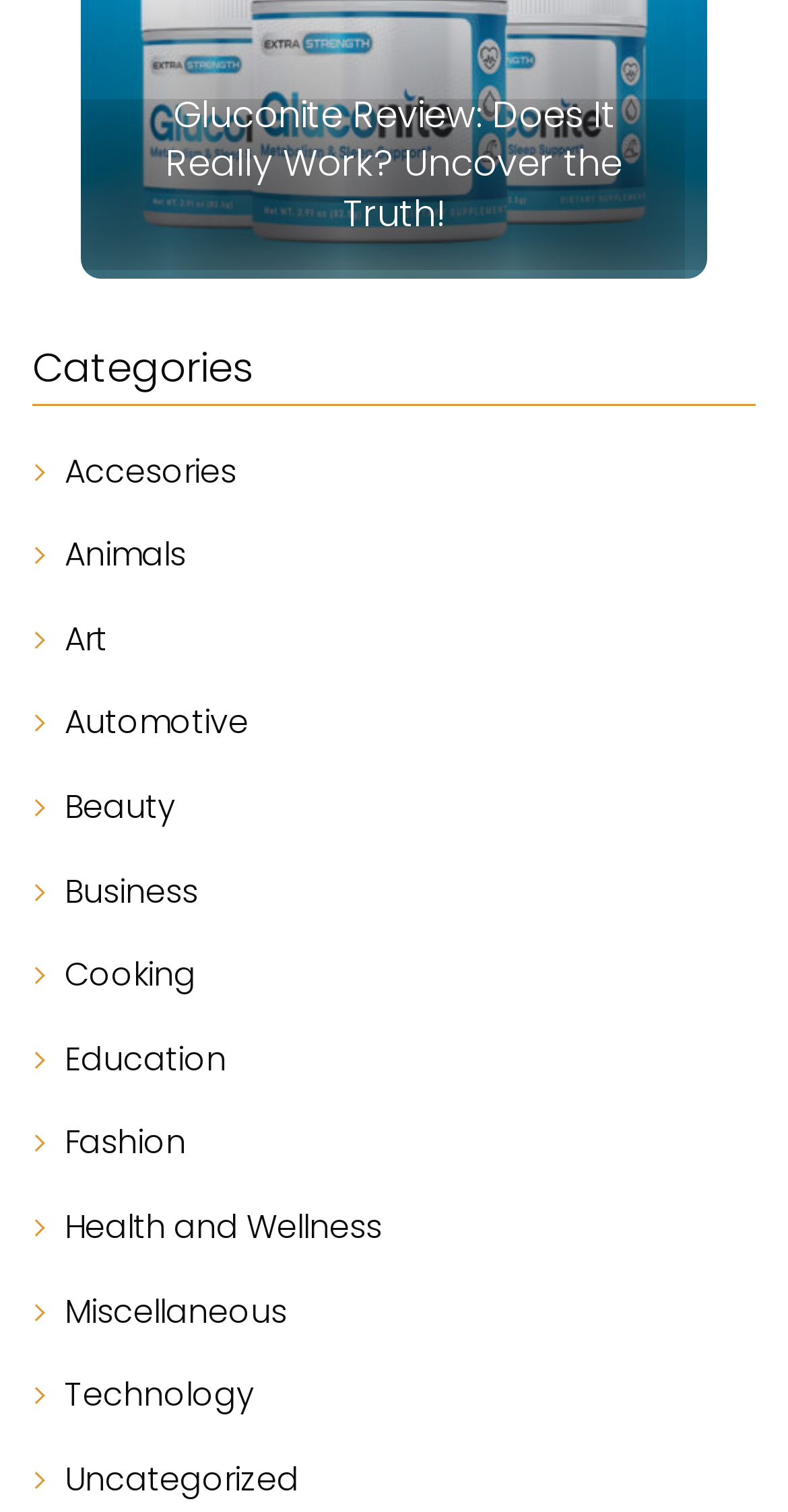Identify the bounding box coordinates of the clickable section necessary to follow the following instruction: "Browse Accessories". The coordinates should be presented as four float numbers from 0 to 1, i.e., [left, top, right, bottom].

[0.082, 0.295, 0.3, 0.329]